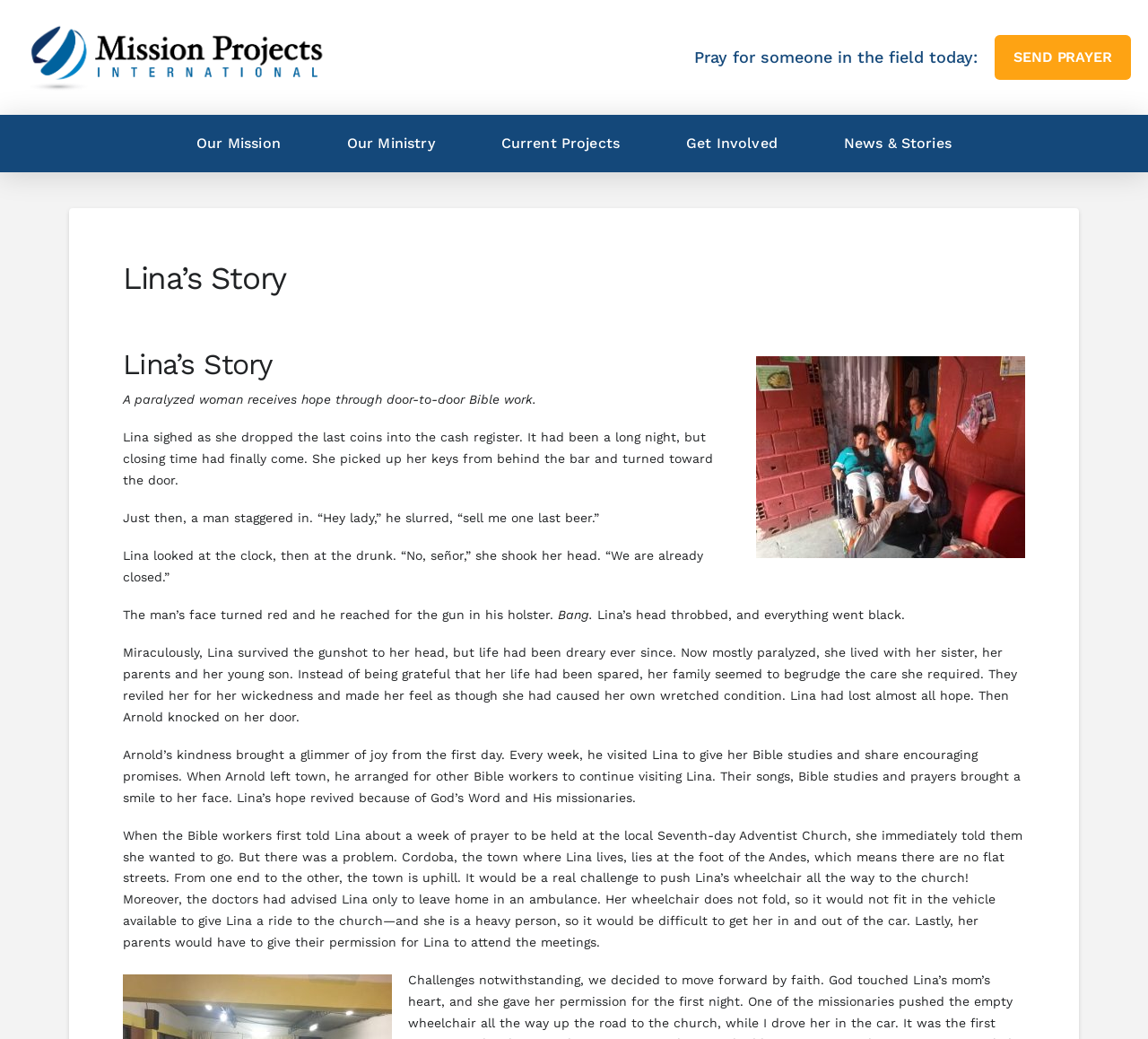What is the purpose of the 'SEND PRAYER' link?
Using the image, respond with a single word or phrase.

To pray for someone